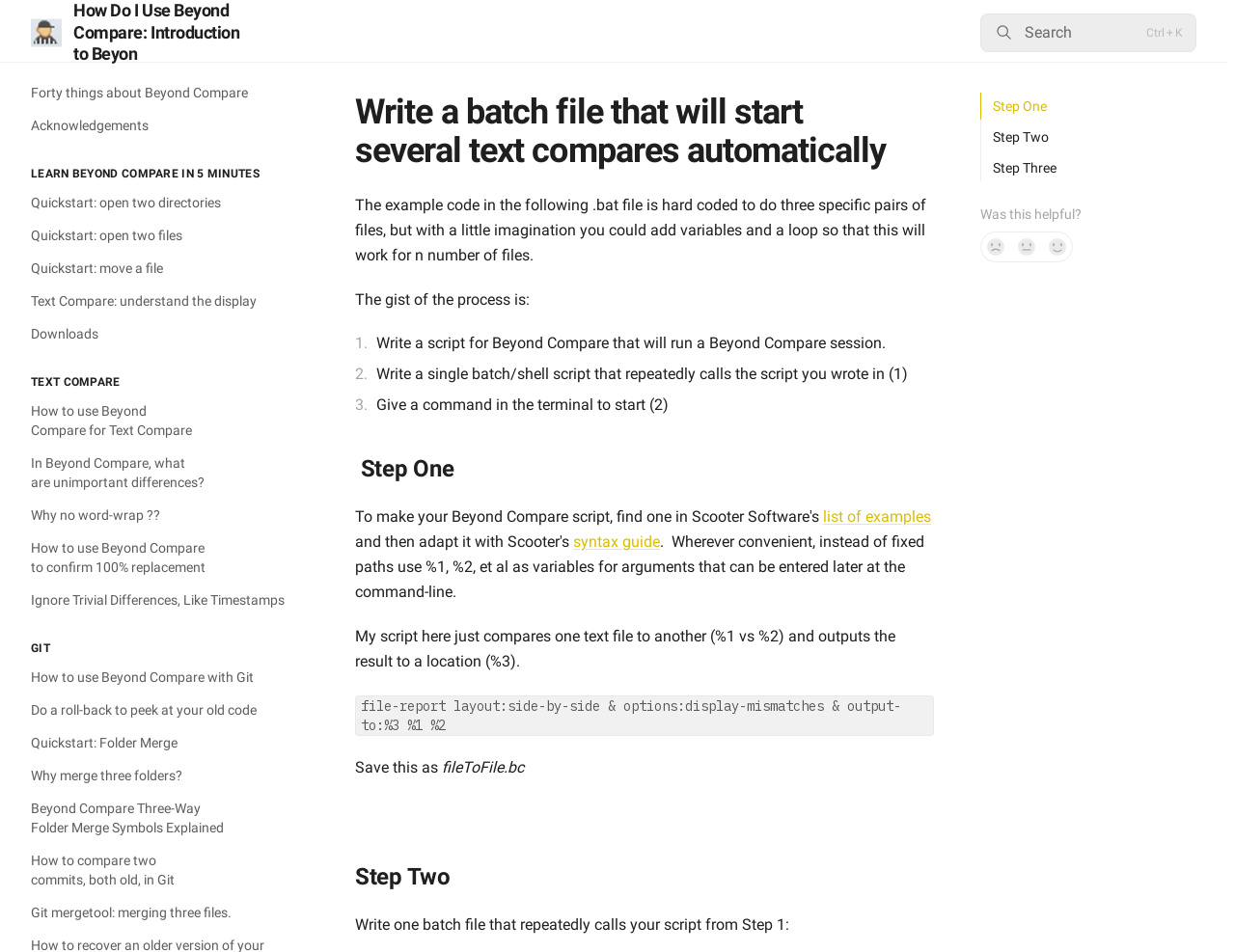What is the topic of the section with the heading 'TEXT COMPARE'?
Please provide a full and detailed response to the question.

The section with the heading 'TEXT COMPARE' appears to be discussing topics related to text comparison, such as how to use Beyond Compare for text comparison and understanding the display of text comparisons.